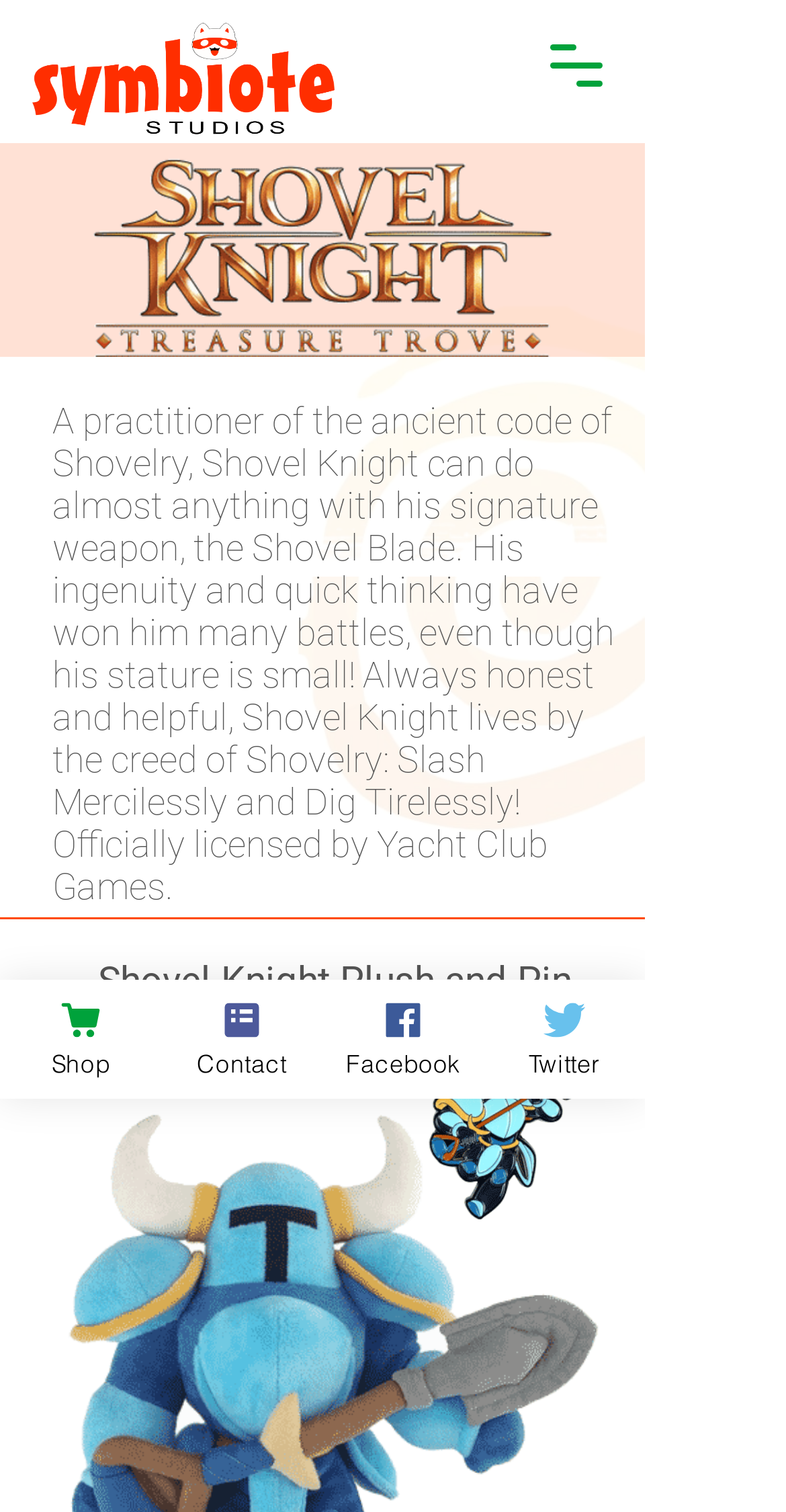Please find the main title text of this webpage.

SHOVEL KNIGHT: TREASURE TROVE